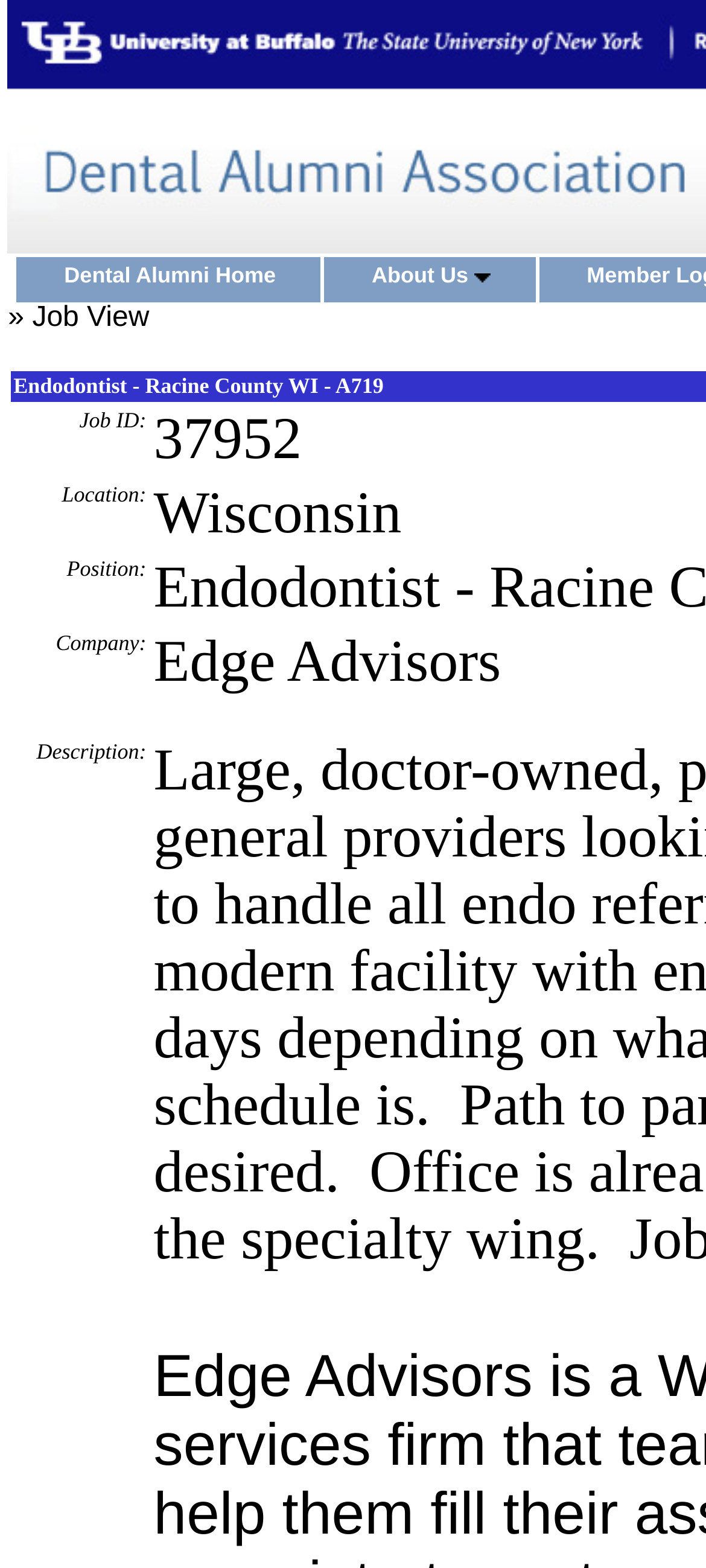Find and provide the bounding box coordinates for the UI element described here: "Dental Alumni Home". The coordinates should be given as four float numbers between 0 and 1: [left, top, right, bottom].

[0.024, 0.164, 0.455, 0.193]